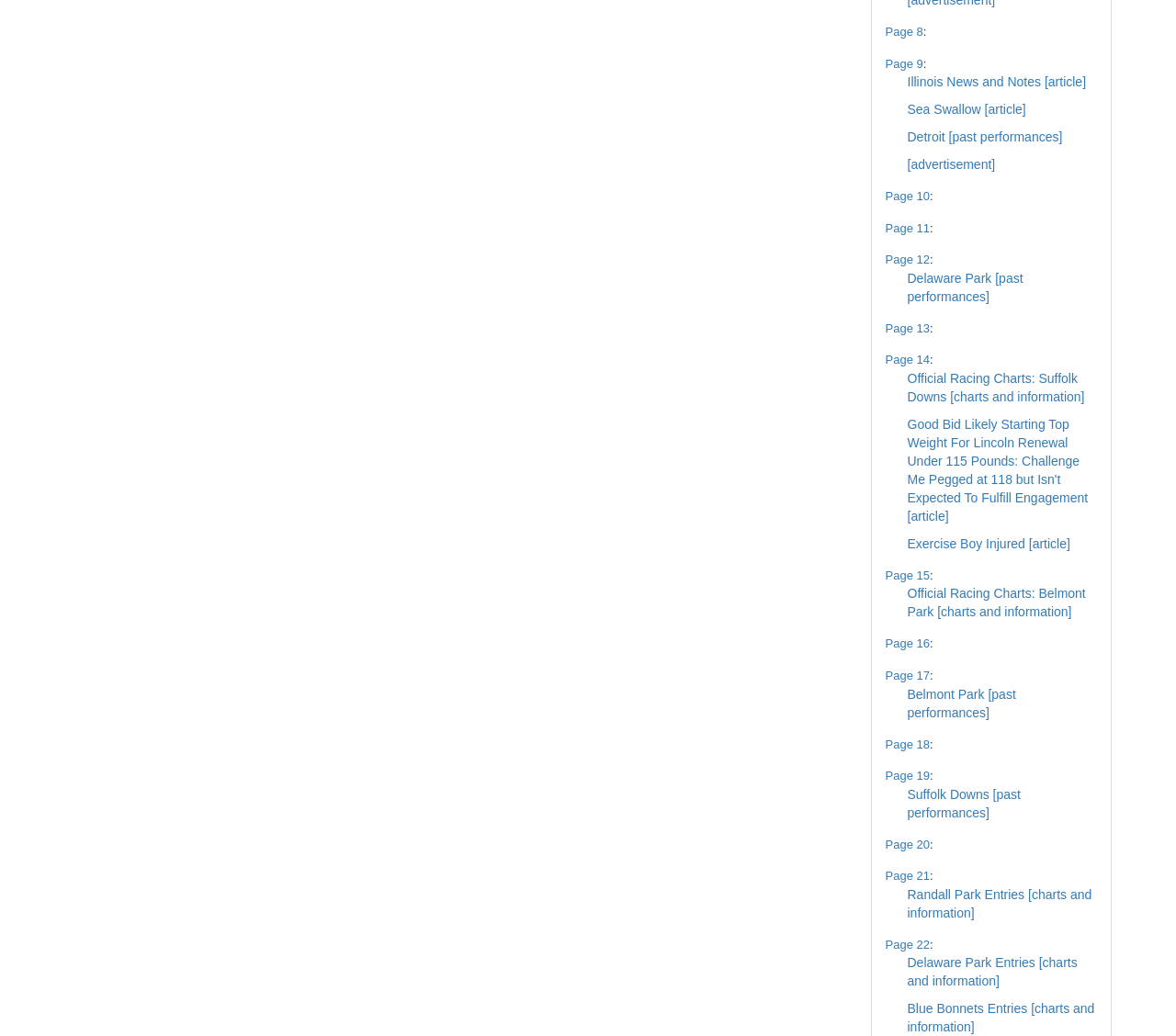Based on the element description, predict the bounding box coordinates (top-left x, top-left y, bottom-right x, bottom-right y) for the UI element in the screenshot: Page 13

[0.753, 0.31, 0.791, 0.323]